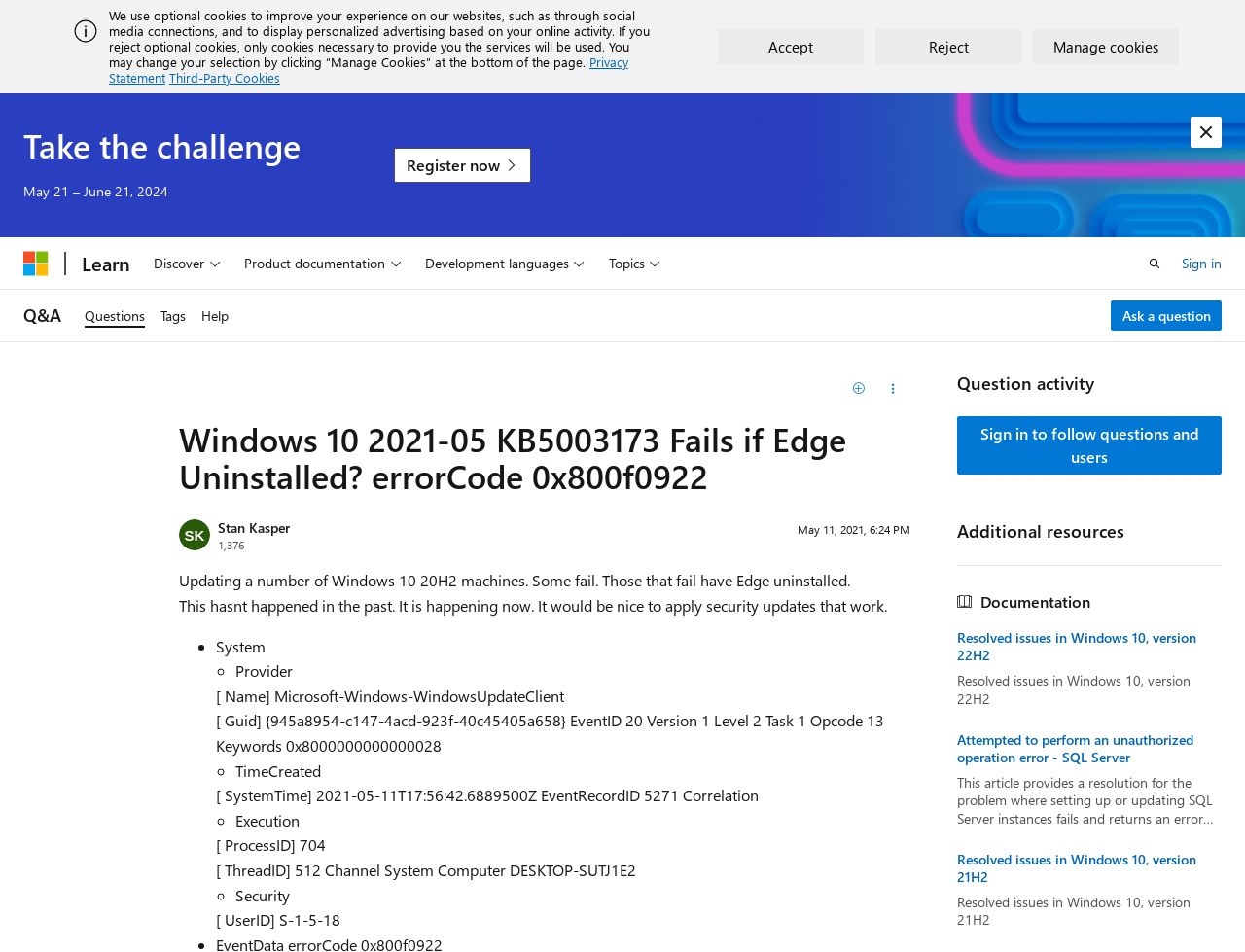Determine the bounding box coordinates for the area that should be clicked to carry out the following instruction: "Click the 'Register now' button".

[0.316, 0.155, 0.427, 0.192]